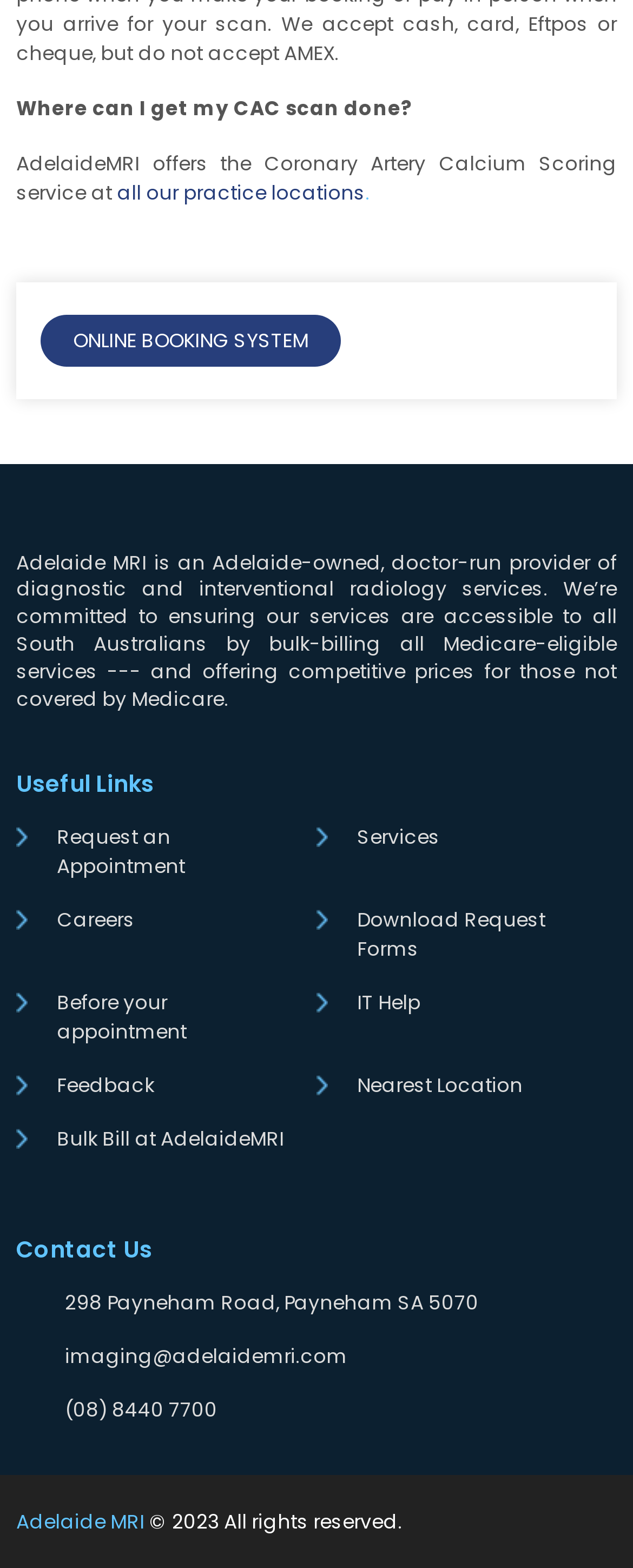Identify the bounding box coordinates of the element to click to follow this instruction: 'Book an appointment online'. Ensure the coordinates are four float values between 0 and 1, provided as [left, top, right, bottom].

[0.064, 0.2, 0.538, 0.233]